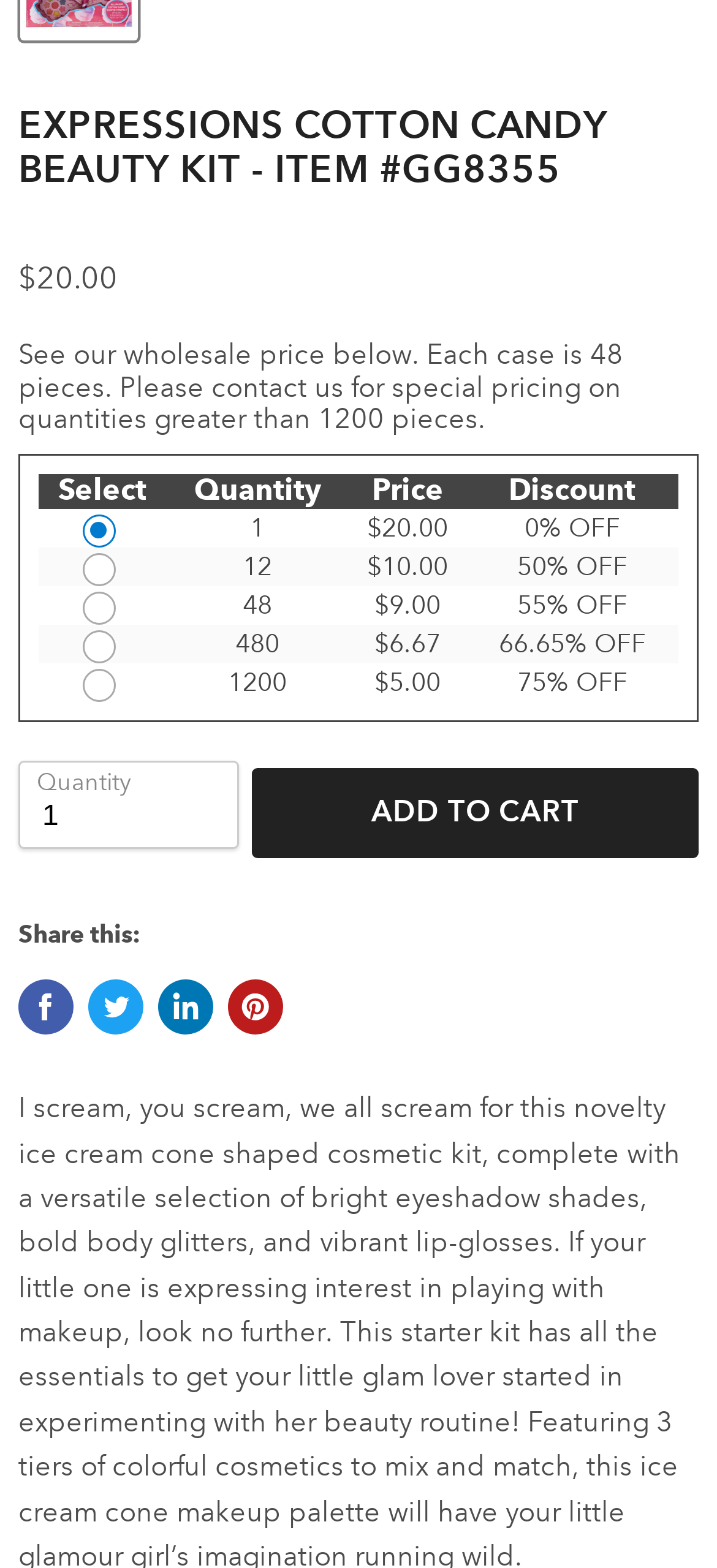Locate the bounding box of the user interface element based on this description: "input value="1" name="quantity" value="1"".

[0.026, 0.485, 0.333, 0.541]